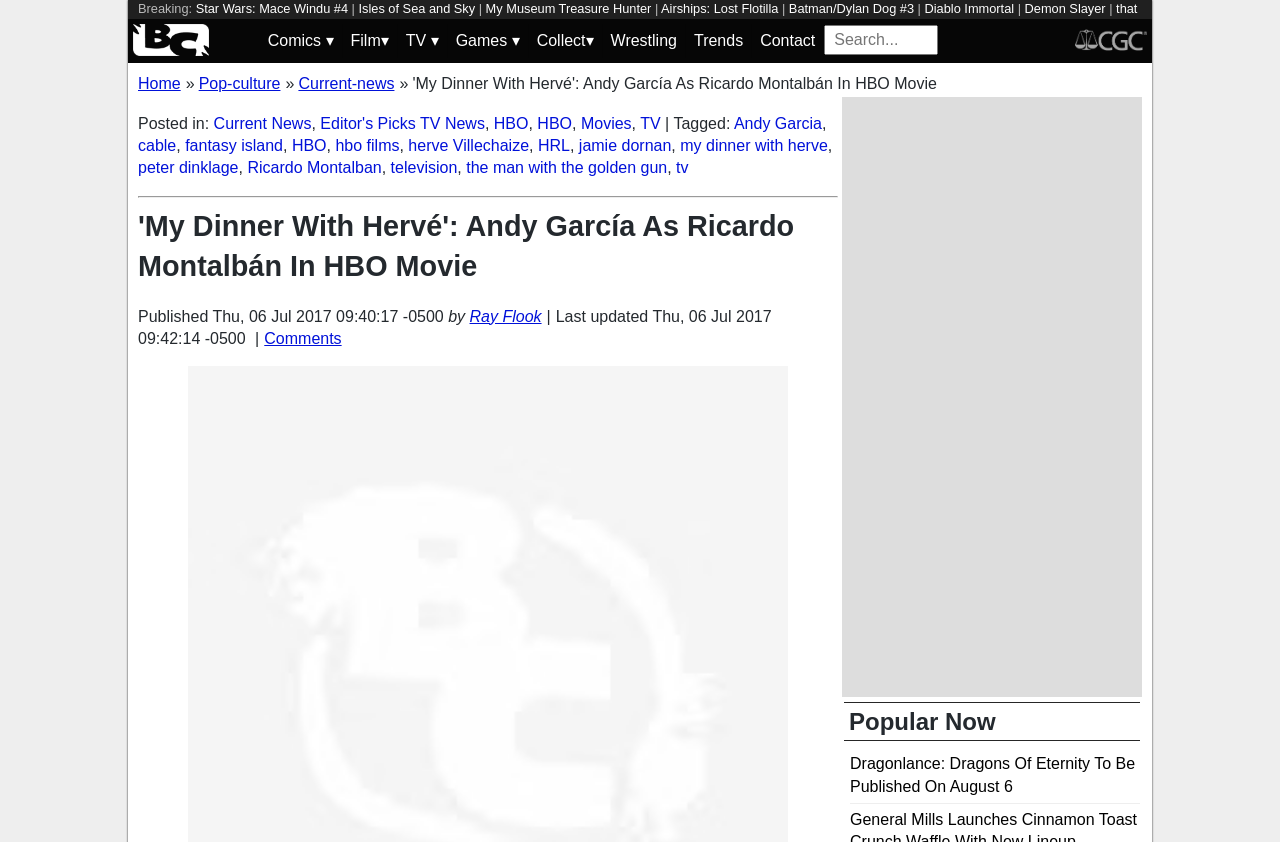Find the coordinates for the bounding box of the element with this description: "Andy Garcia".

[0.573, 0.136, 0.642, 0.156]